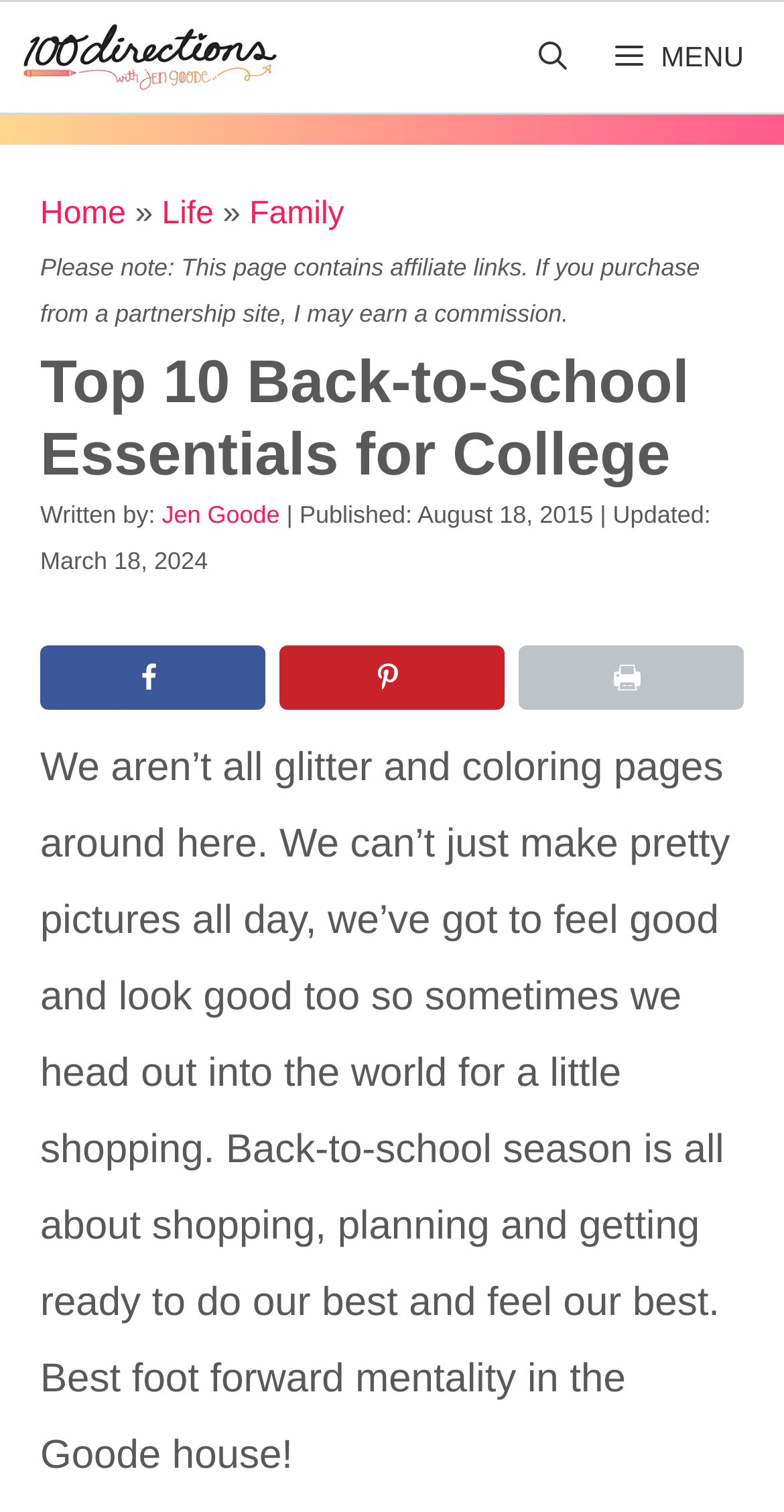Could you specify the bounding box coordinates for the clickable section to complete the following instruction: "Click the '100 Directions' link"?

[0.026, 0.001, 0.357, 0.074]